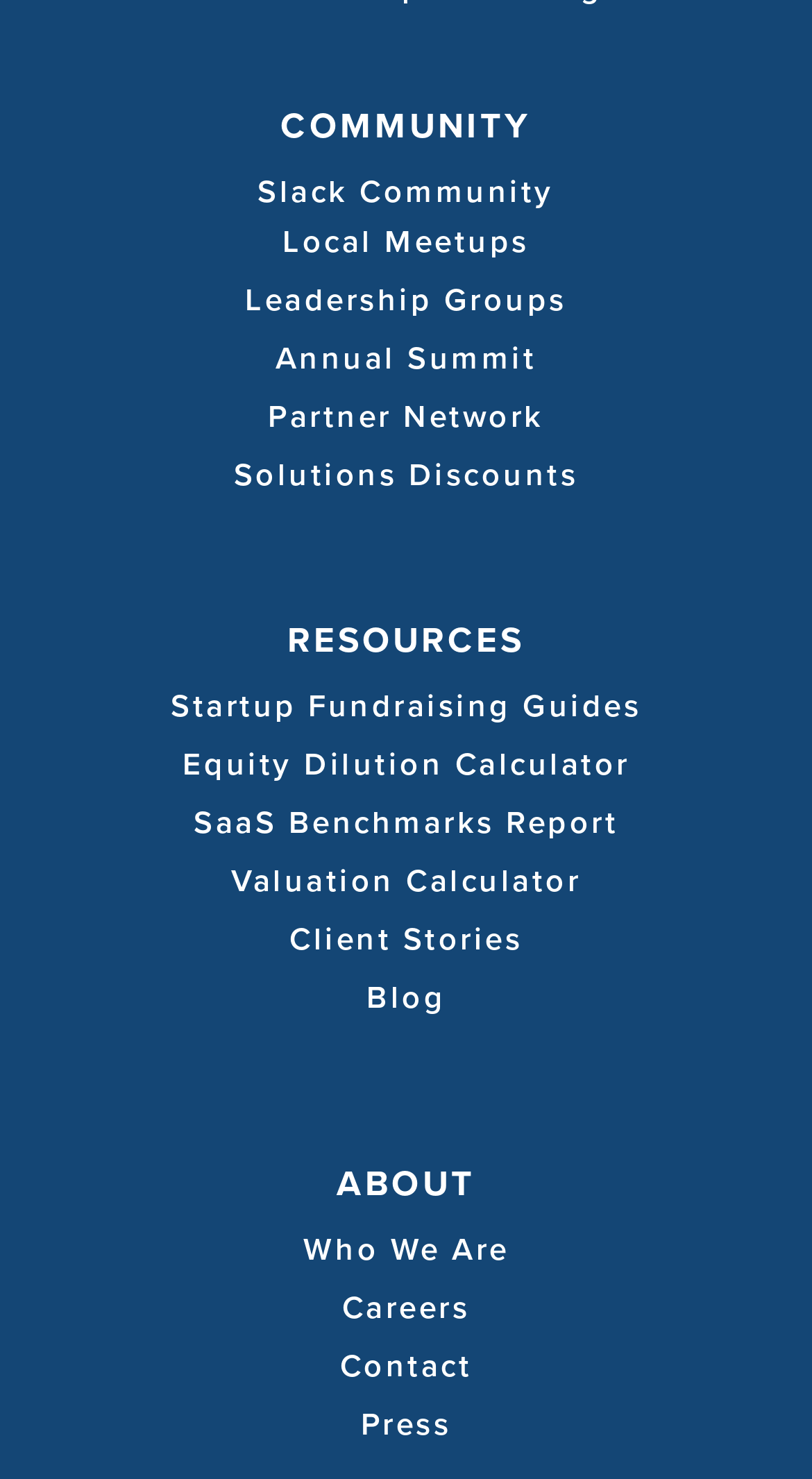Can you look at the image and give a comprehensive answer to the question:
What is the last link under the 'ABOUT' section?

The webpage has a section titled 'ABOUT' which contains links to various about-related resources, and the last link in this section is titled 'Press'.